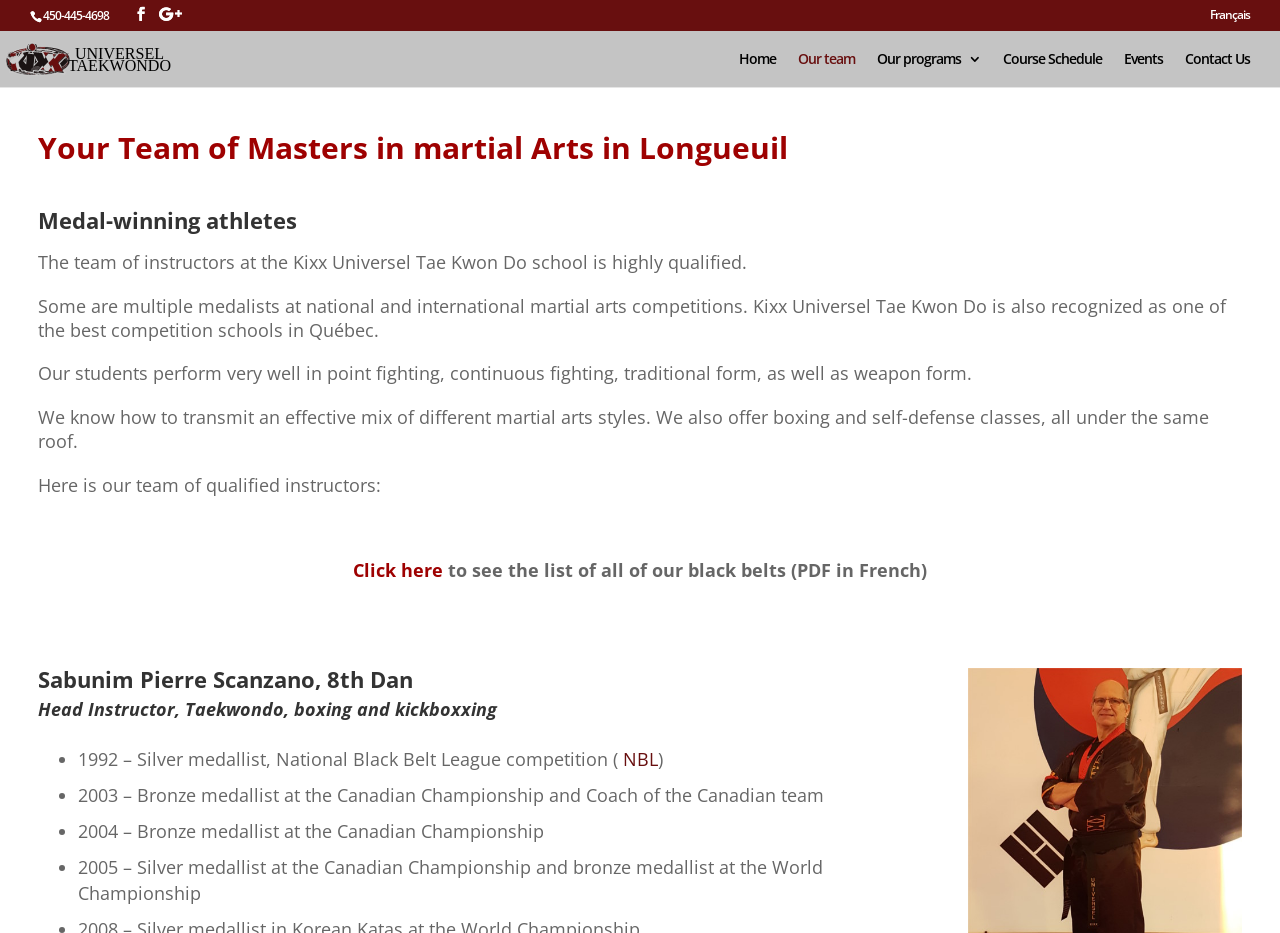Observe the image and answer the following question in detail: What is the language of the PDF file mentioned on the webpage?

I looked at the link that mentions a PDF file and found that it is described as '(PDF in French)', so the language of the PDF file is French.